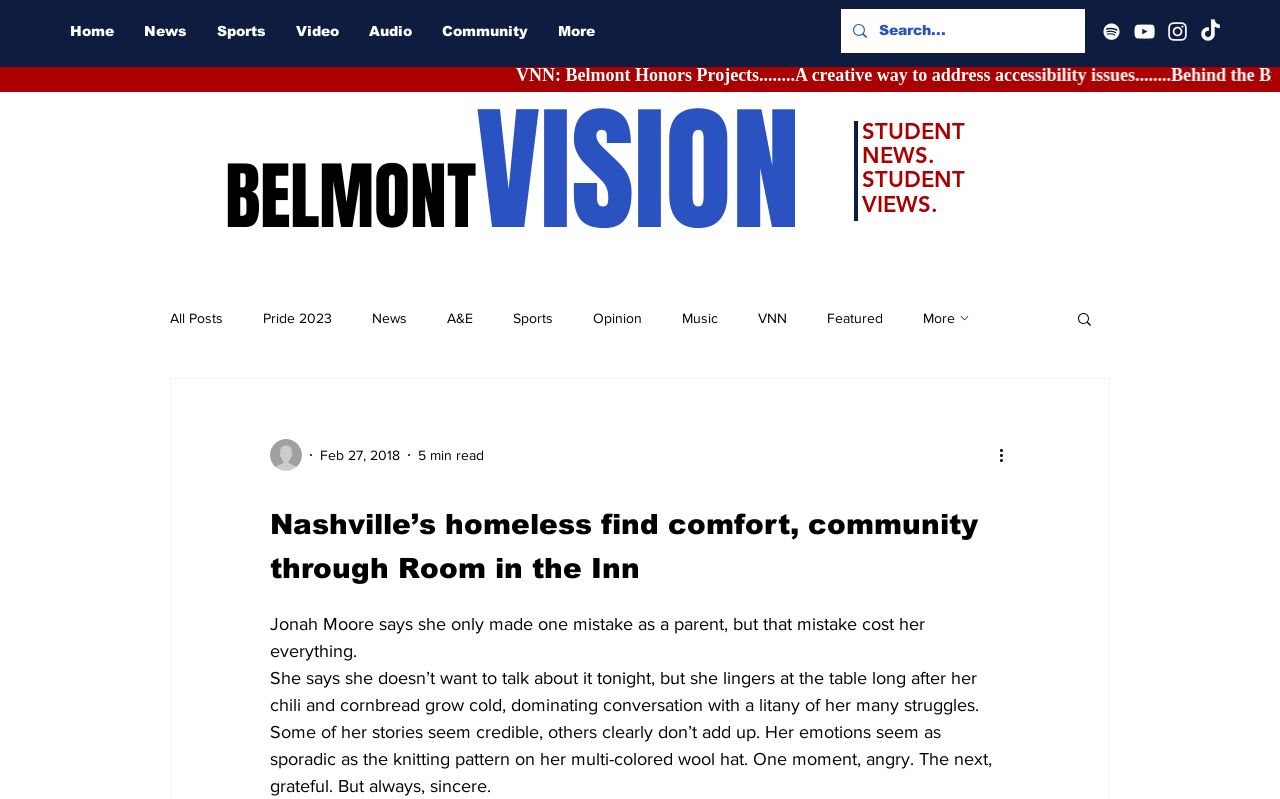Please identify the bounding box coordinates of the element's region that I should click in order to complete the following instruction: "Search for something". The bounding box coordinates consist of four float numbers between 0 and 1, i.e., [left, top, right, bottom].

[0.687, 0.011, 0.815, 0.066]